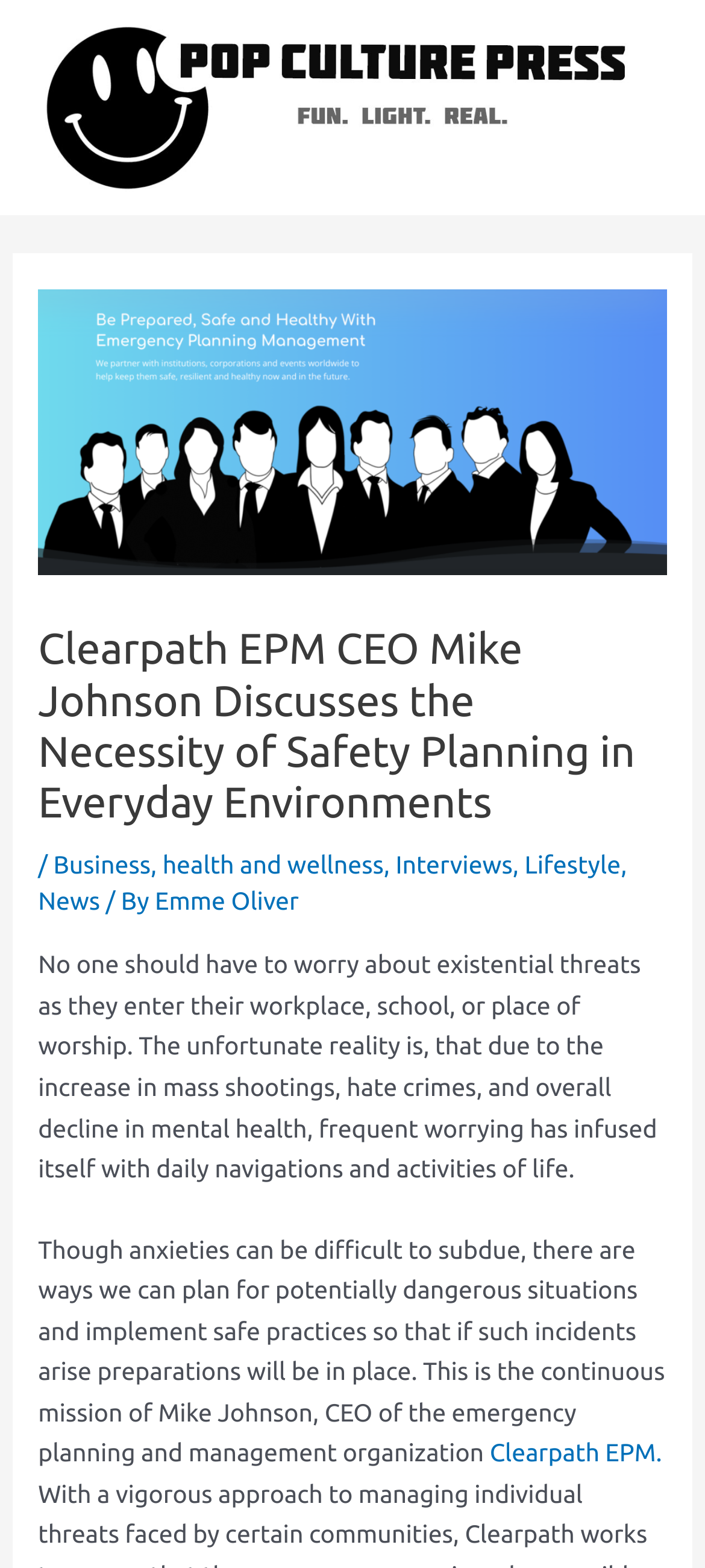Determine the bounding box coordinates of the clickable element necessary to fulfill the instruction: "Read the article about Clearpath EPM CEO Mike Johnson". Provide the coordinates as four float numbers within the 0 to 1 range, i.e., [left, top, right, bottom].

[0.054, 0.398, 0.946, 0.529]